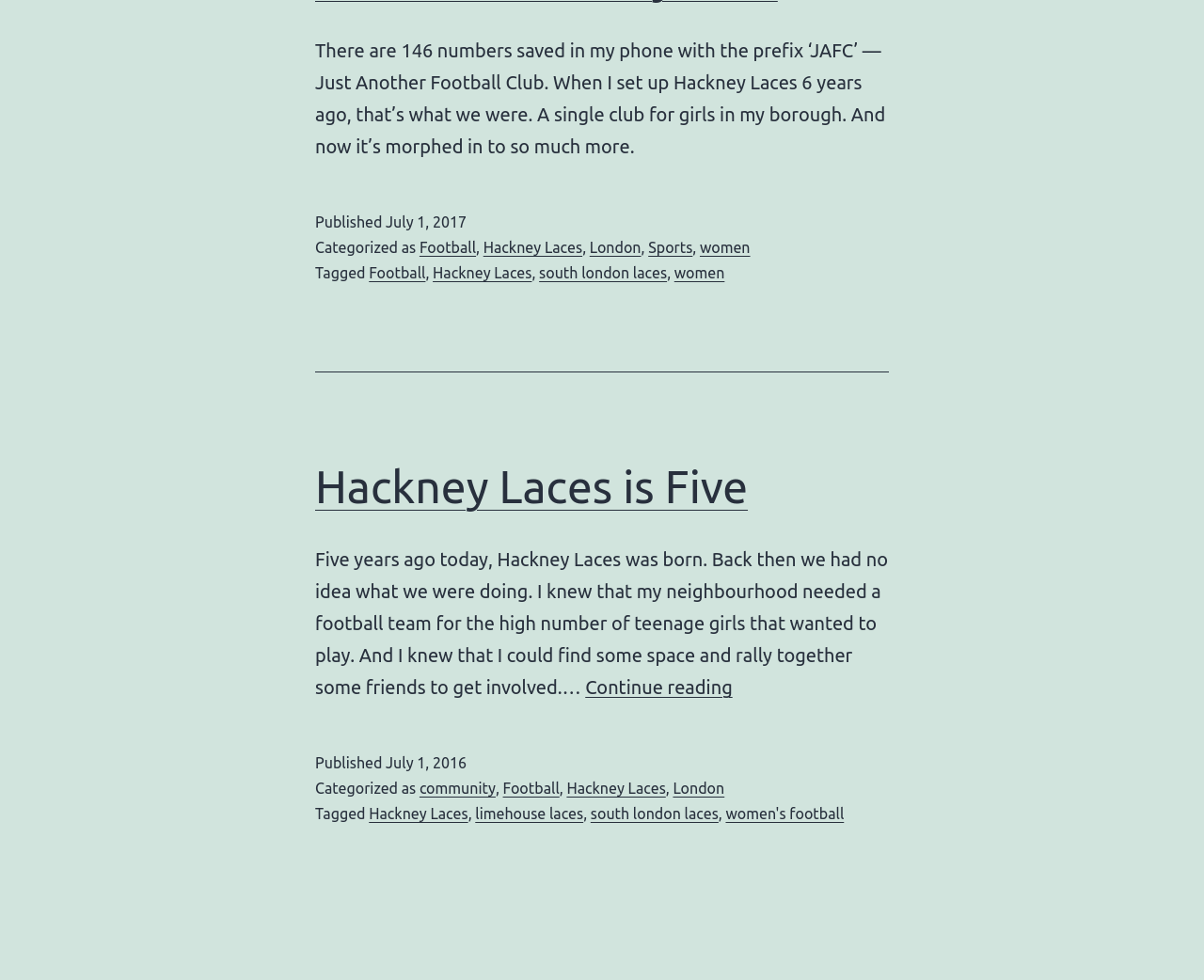From the given element description: "London", find the bounding box for the UI element. Provide the coordinates as four float numbers between 0 and 1, in the order [left, top, right, bottom].

[0.559, 0.796, 0.602, 0.813]